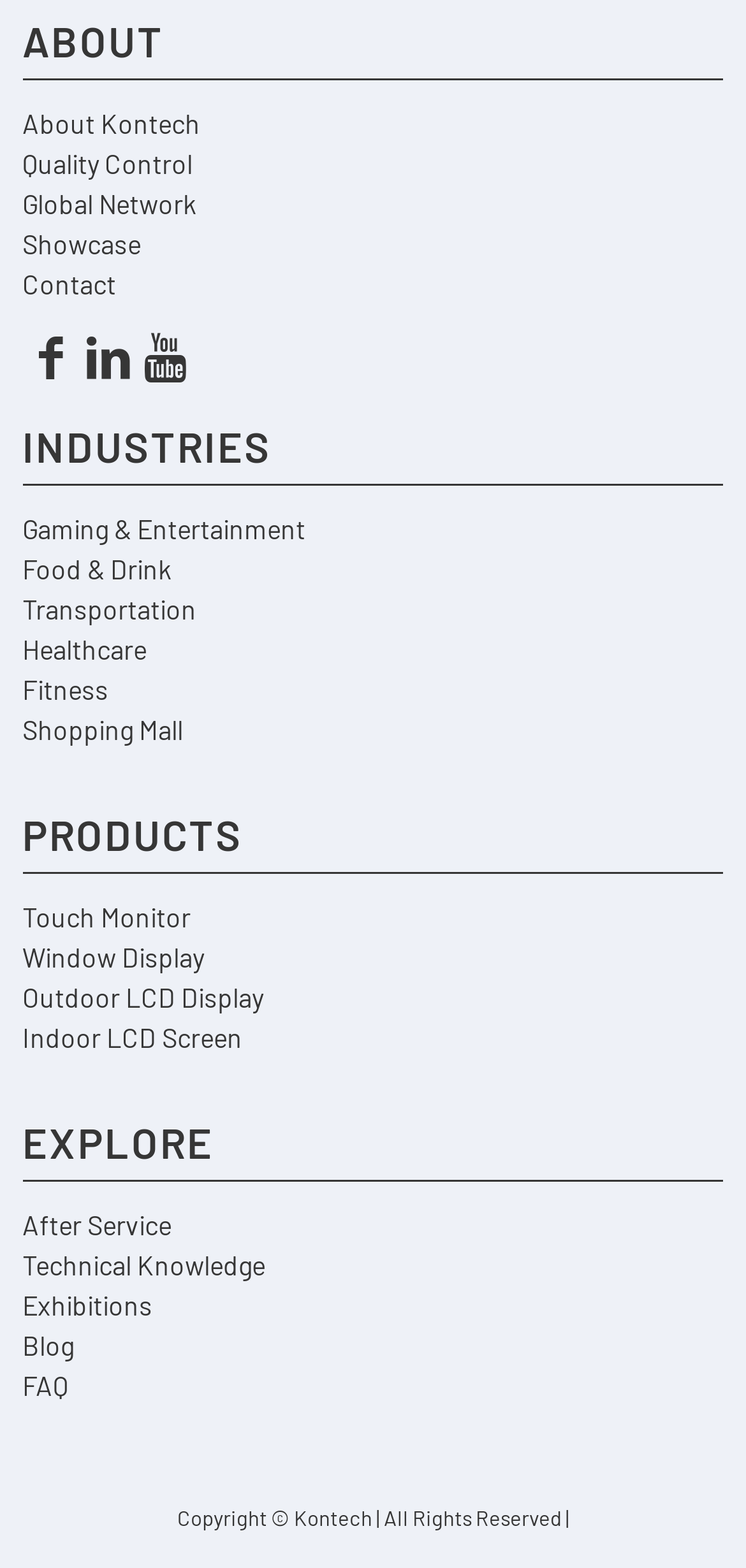Locate the bounding box coordinates of the area where you should click to accomplish the instruction: "Contact us".

[0.03, 0.171, 0.156, 0.192]